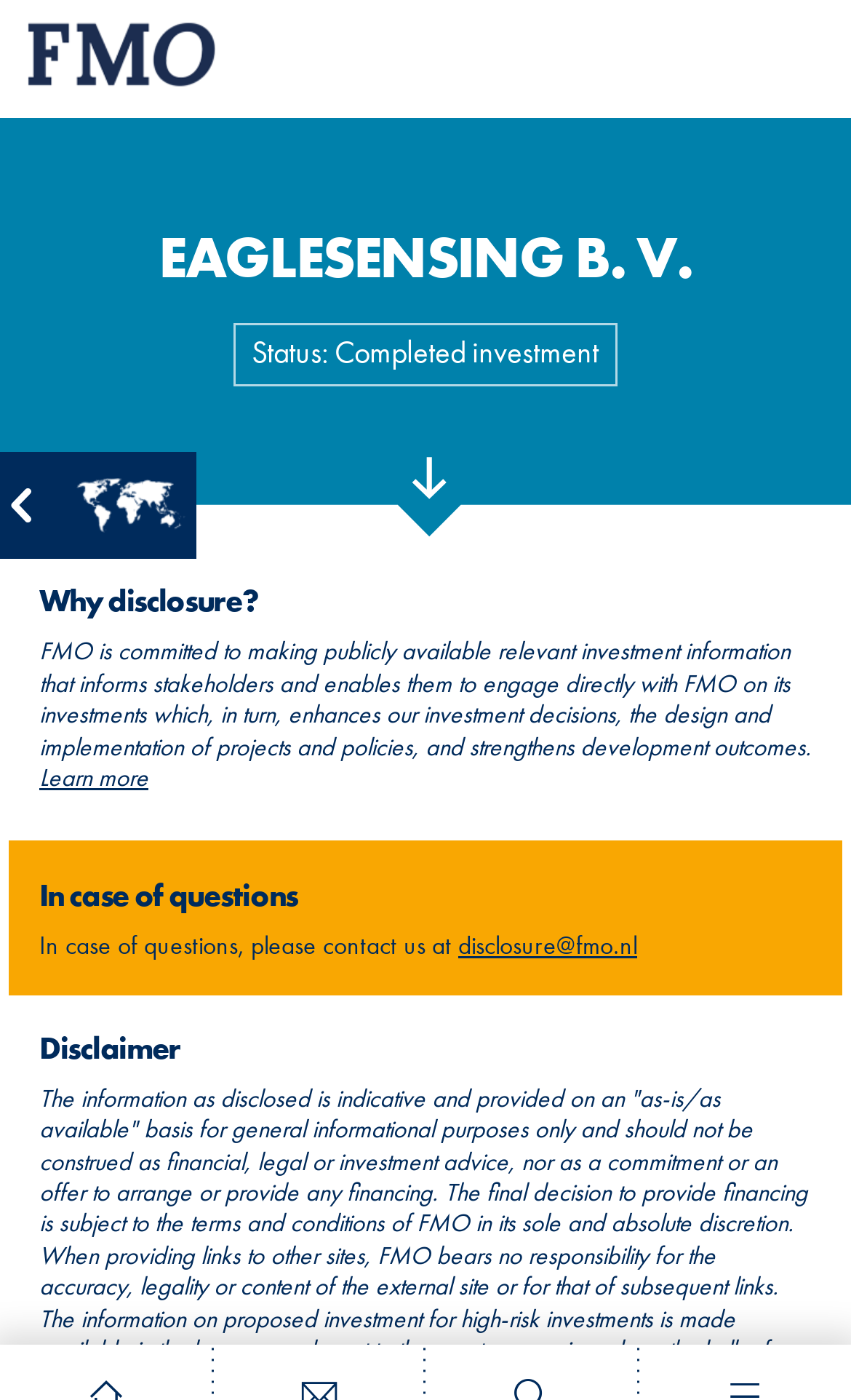What is the name of the entrepreneurial development bank mentioned on the webpage?
Look at the screenshot and give a one-word or phrase answer.

FMO